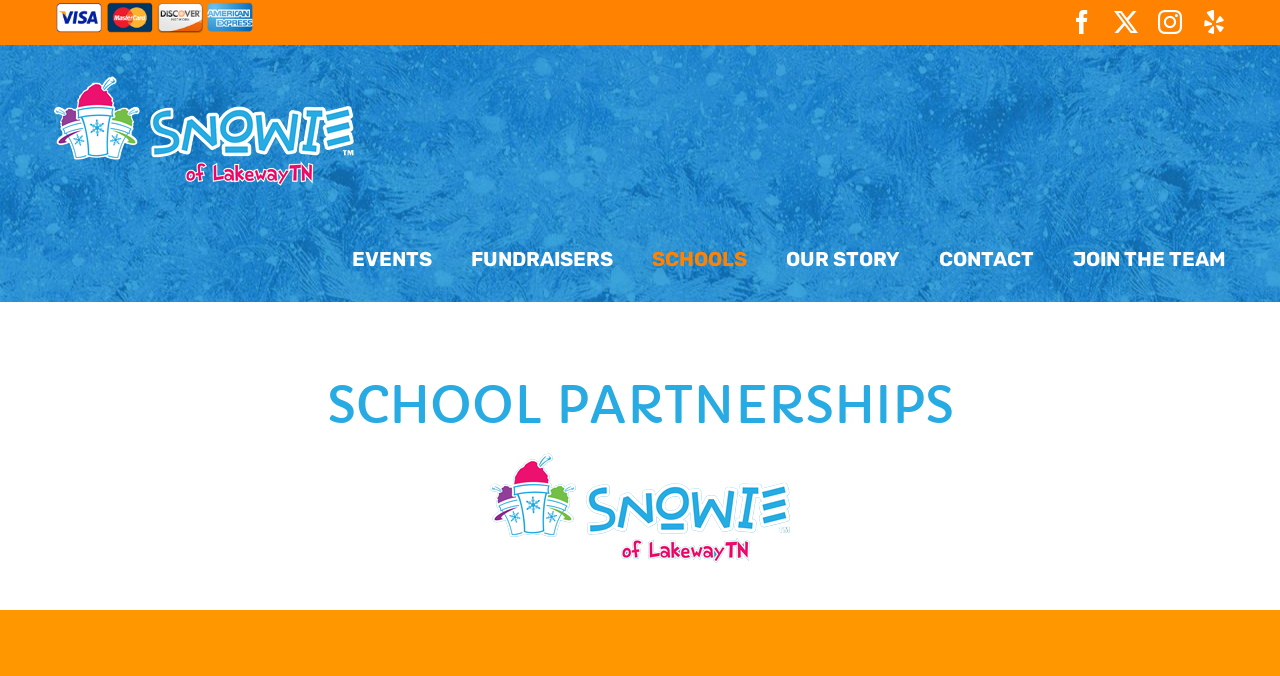Please locate the bounding box coordinates of the region I need to click to follow this instruction: "Go to events page".

[0.275, 0.321, 0.337, 0.445]